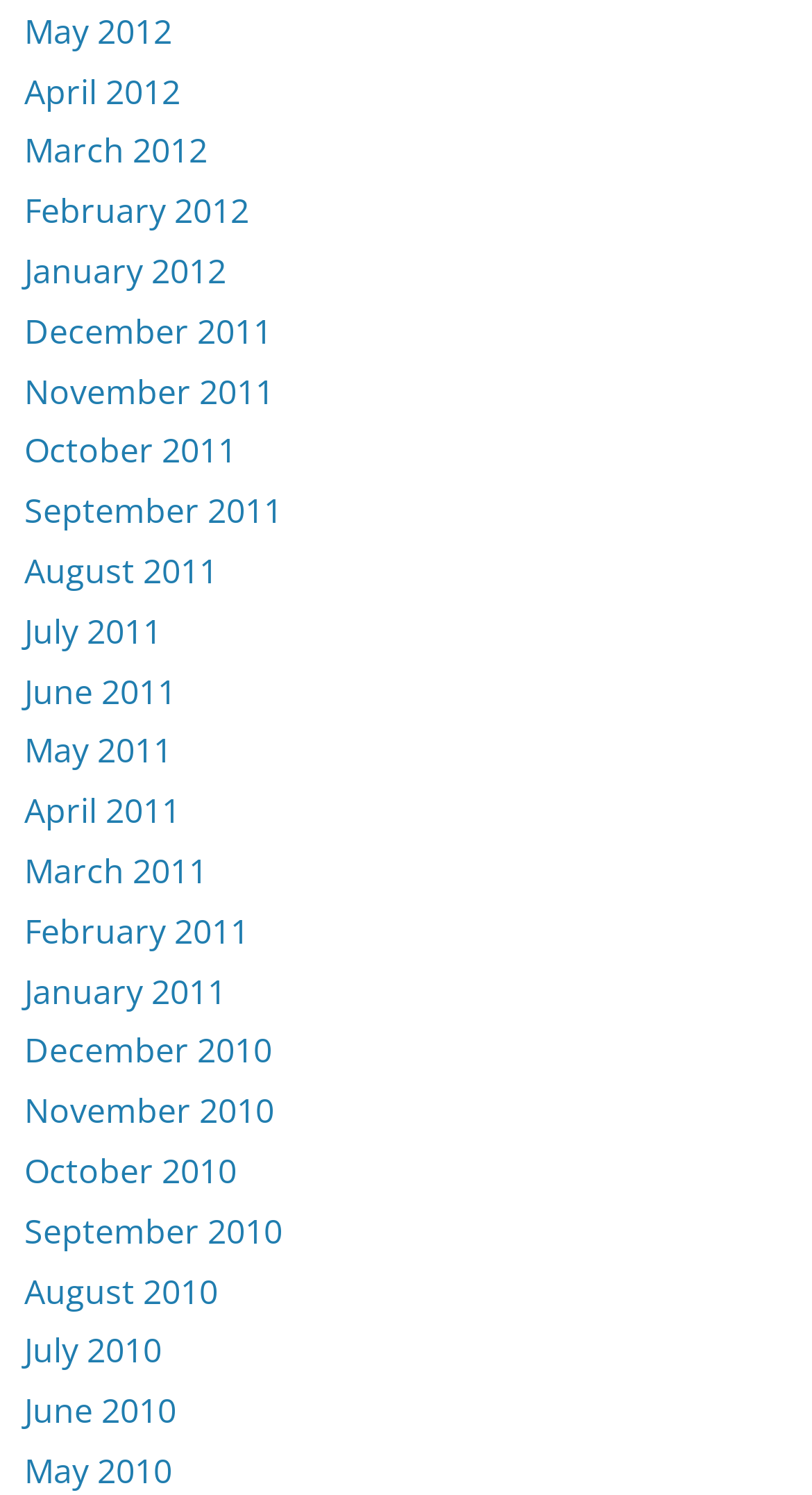Determine the bounding box coordinates of the section to be clicked to follow the instruction: "view April 2011". The coordinates should be given as four float numbers between 0 and 1, formatted as [left, top, right, bottom].

[0.03, 0.527, 0.222, 0.558]